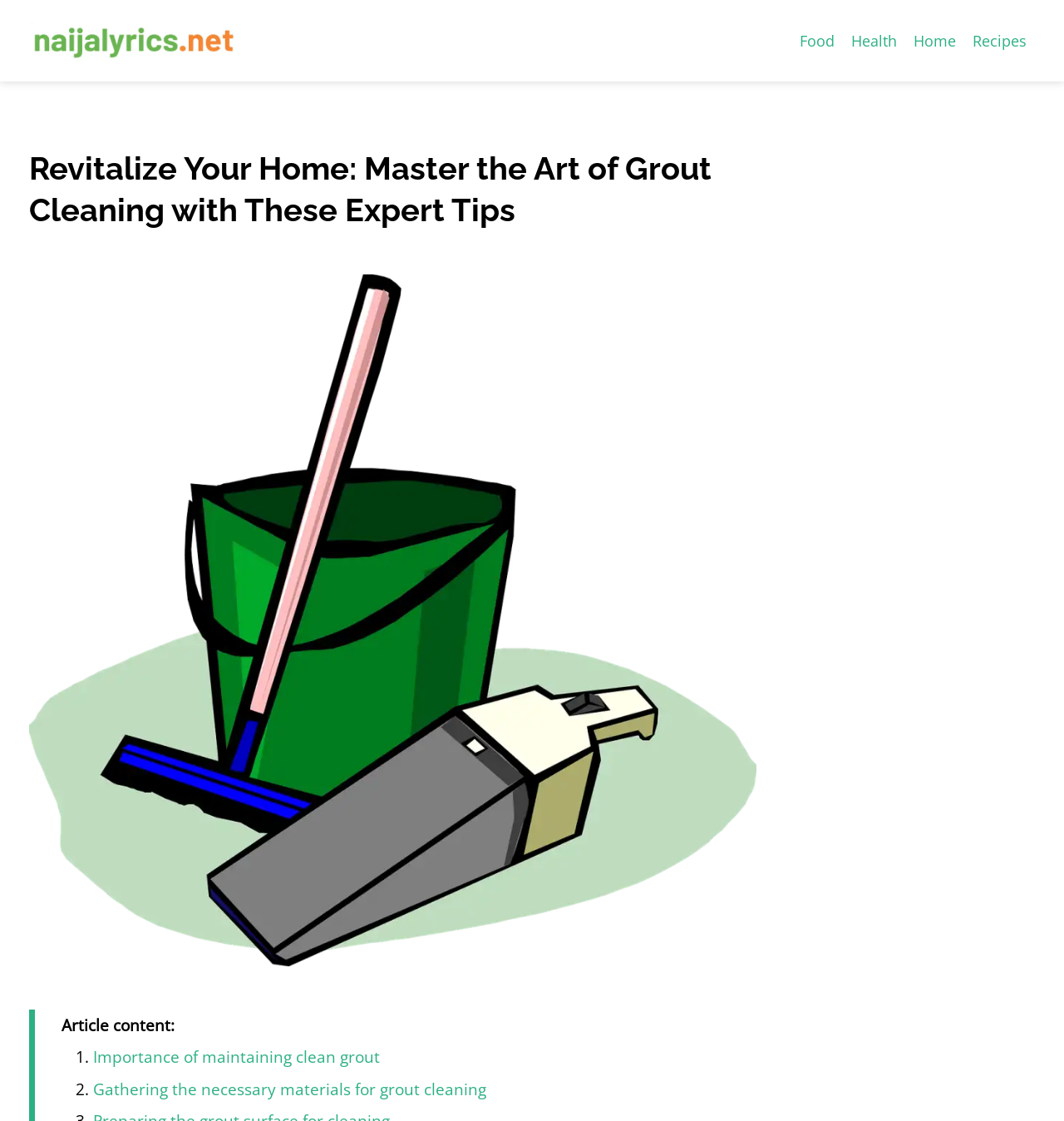Show the bounding box coordinates for the HTML element described as: "Recipes".

[0.906, 0.024, 0.973, 0.049]